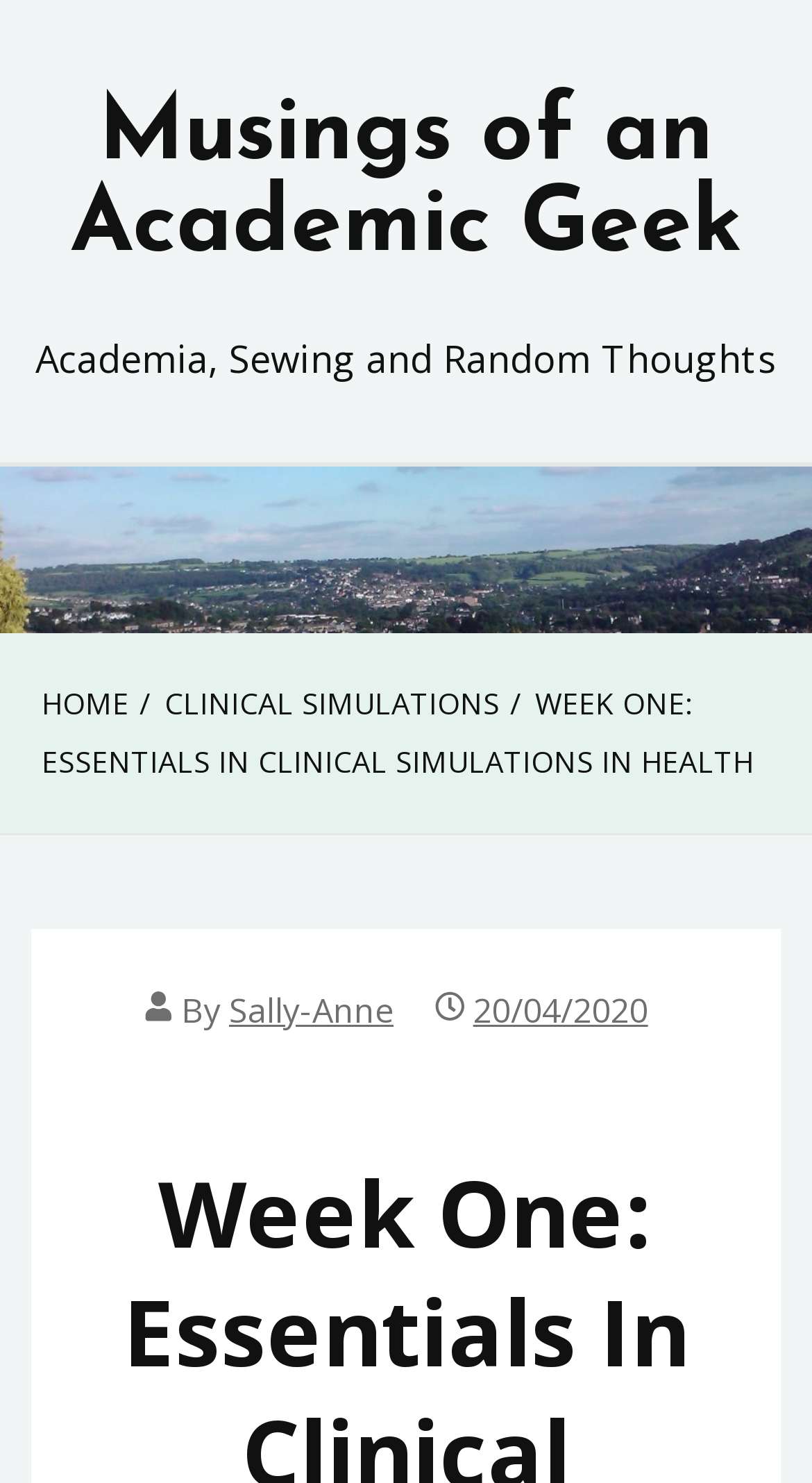Please determine the bounding box coordinates for the UI element described here. Use the format (top-left x, top-left y, bottom-right x, bottom-right y) with values bounded between 0 and 1: Clinical Simulations

[0.203, 0.46, 0.615, 0.488]